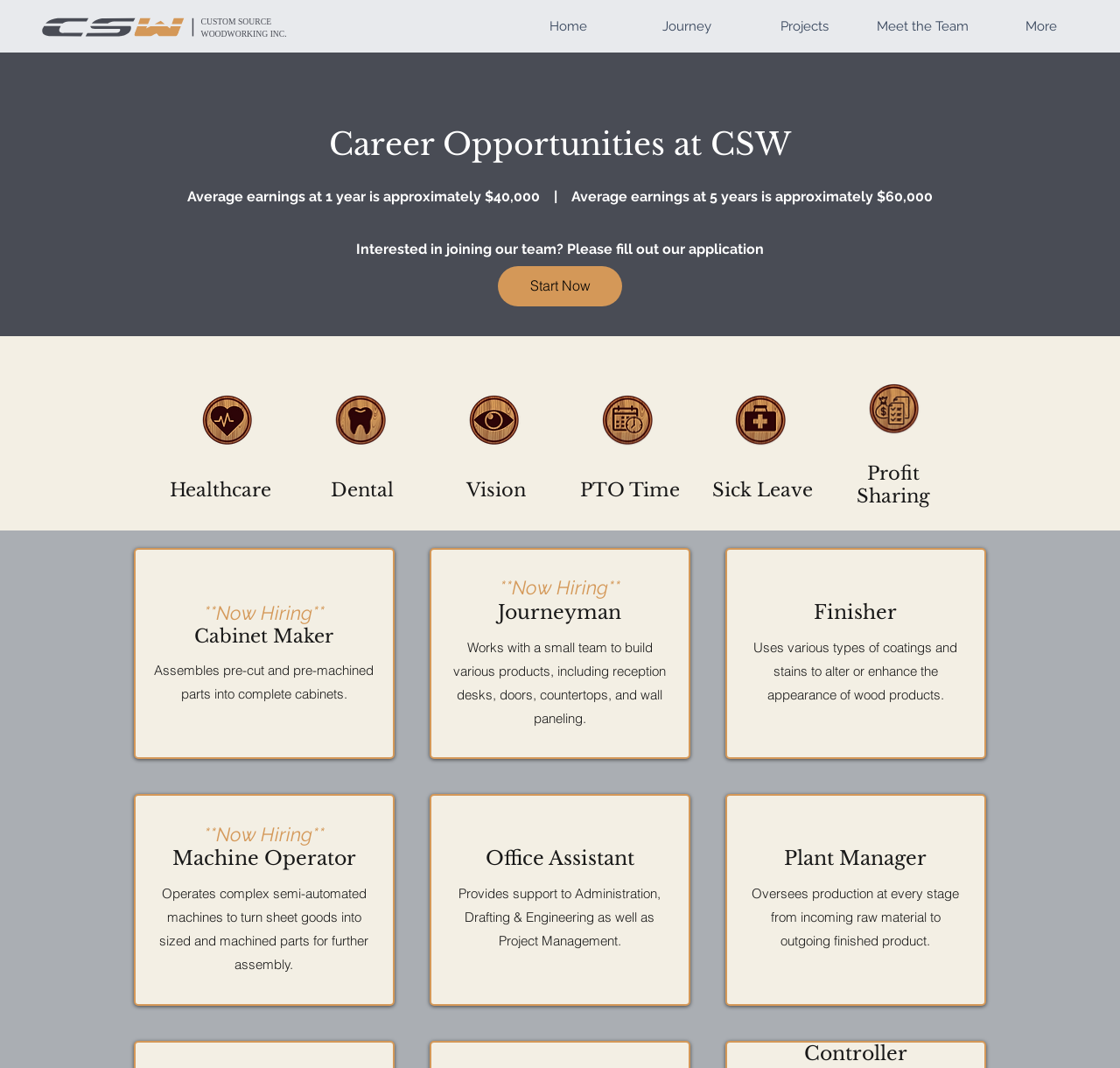How many job openings are listed on this page?
Please respond to the question with a detailed and informative answer.

I counted the number of job openings listed on this page, which are Cabinet Maker, Journeyman, Finisher, Machine Operator, and Office Assistant, and found that there are 5 job openings in total.